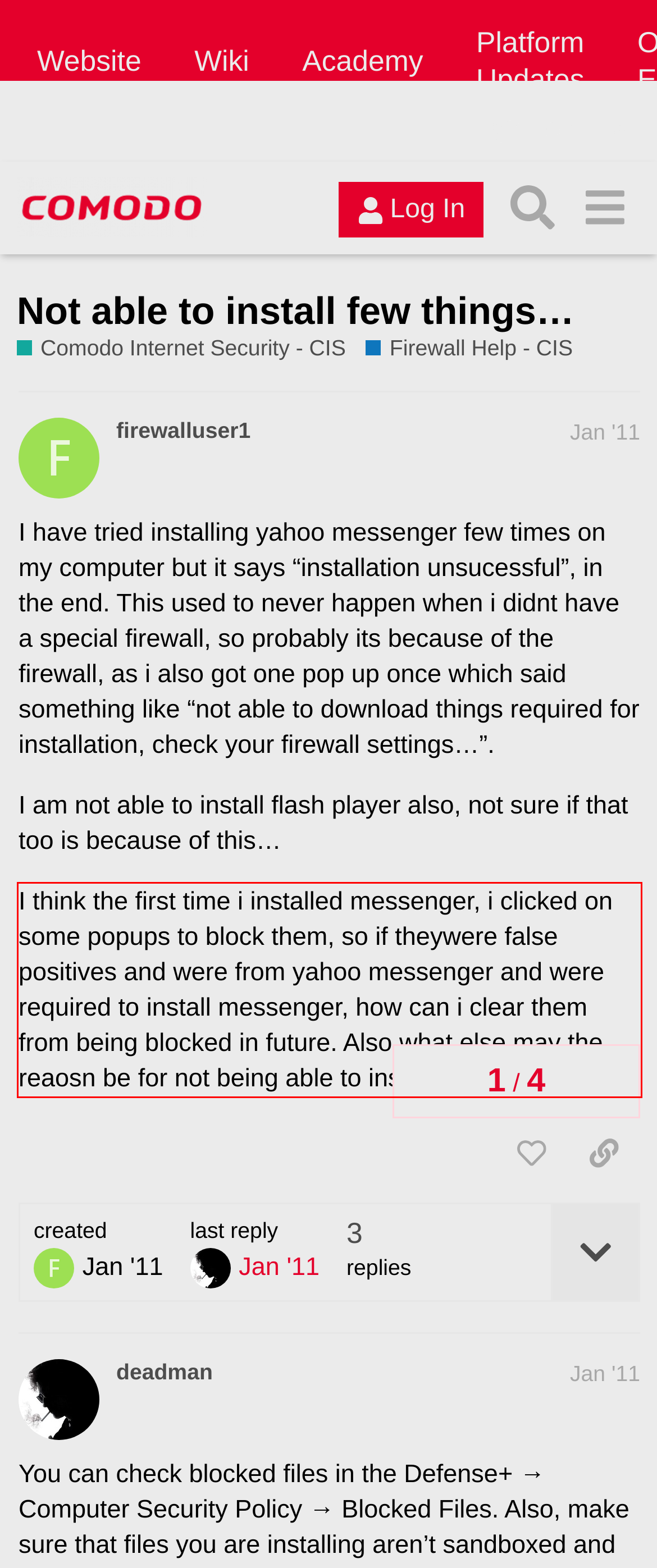Review the webpage screenshot provided, and perform OCR to extract the text from the red bounding box.

I think the first time i installed messenger, i clicked on some popups to block them, so if theywere false positives and were from yahoo messenger and were required to install messenger, how can i clear them from being blocked in future. Also what else may the reaosn be for not being able to install.